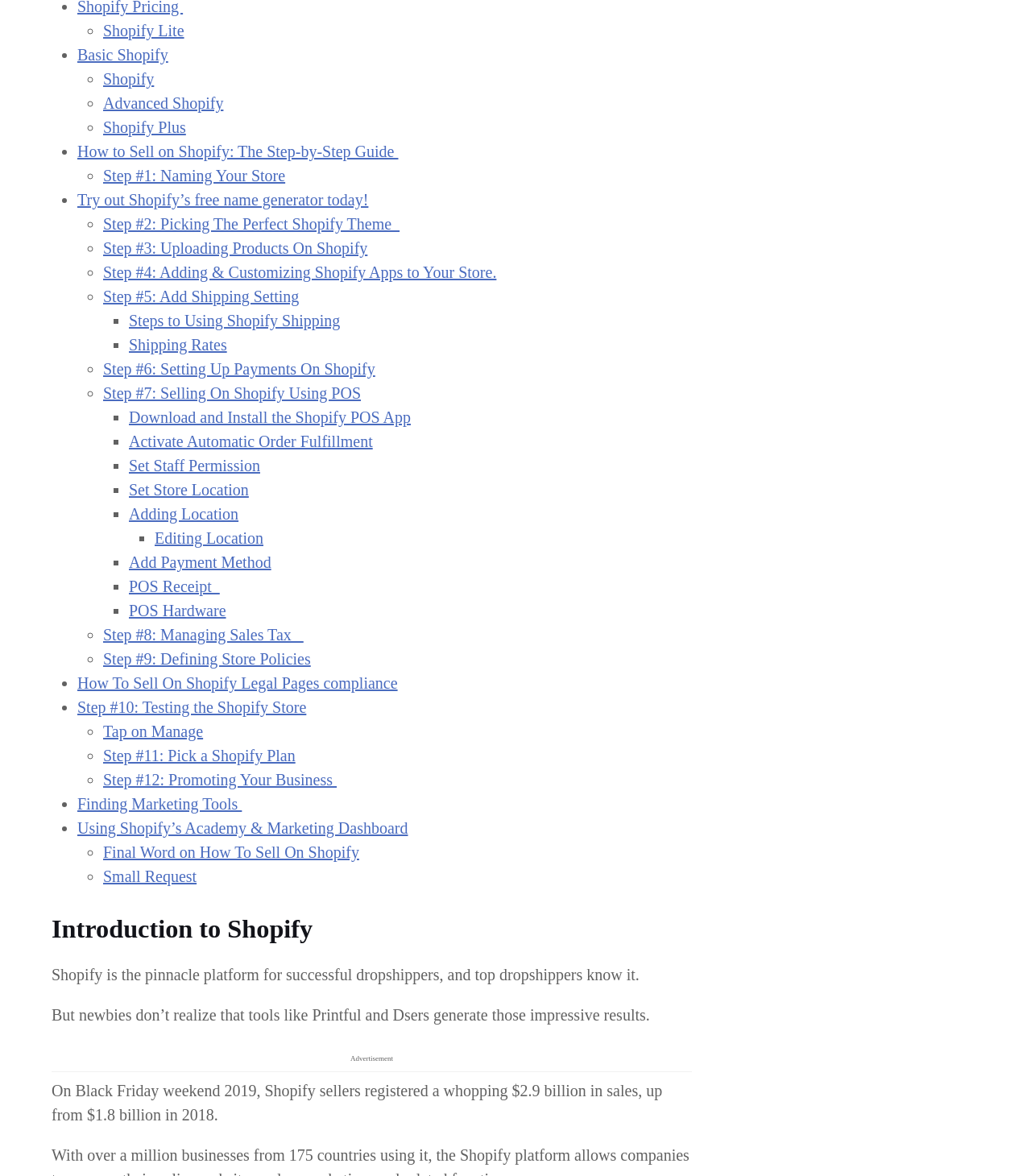What is the amount of sales registered on Black Friday weekend 2019?
Based on the image, give a one-word or short phrase answer.

$2.9 billion